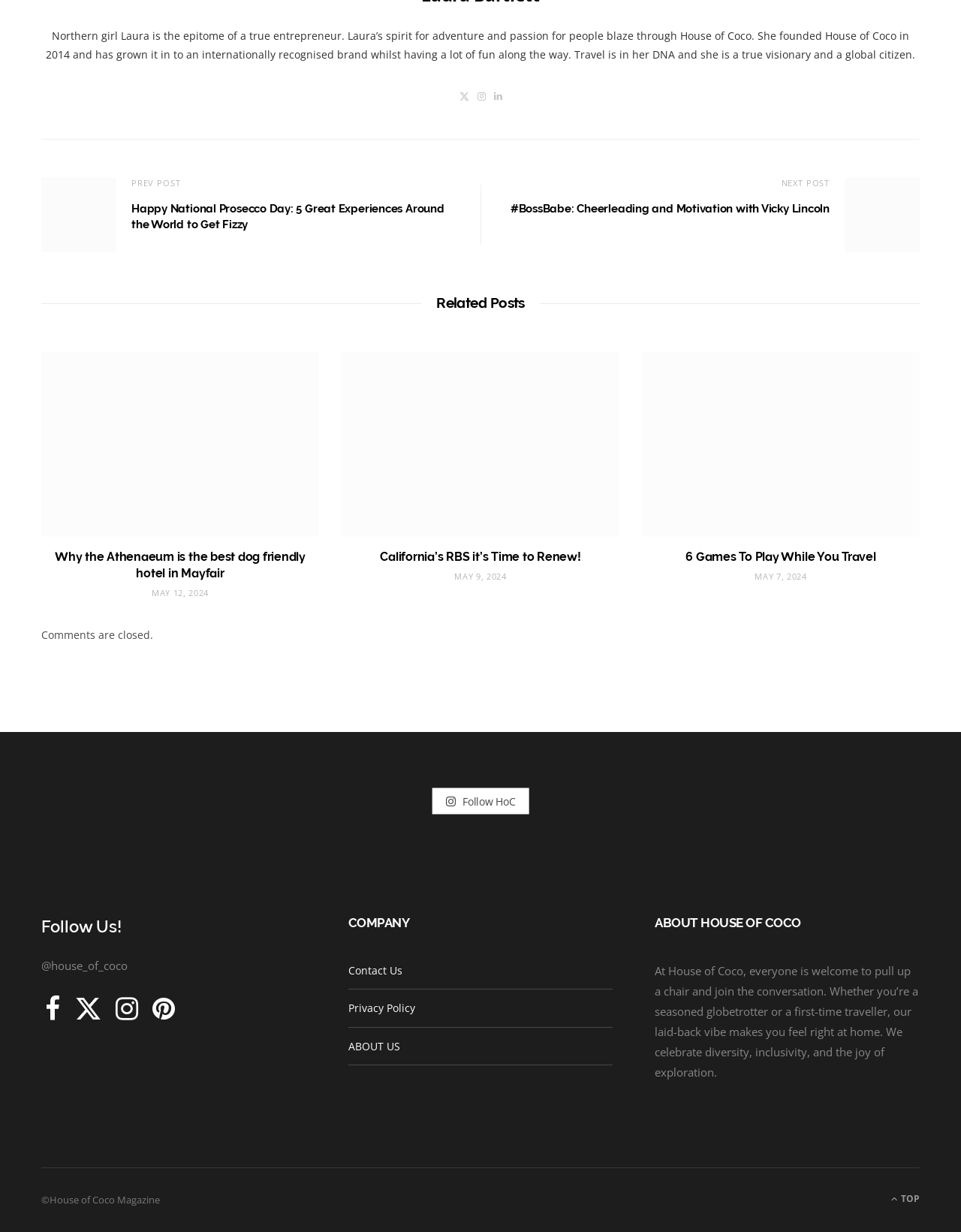Please find the bounding box for the following UI element description. Provide the coordinates in (top-left x, top-left y, bottom-right x, bottom-right y) format, with values between 0 and 1: Instagram

[0.12, 0.808, 0.144, 0.829]